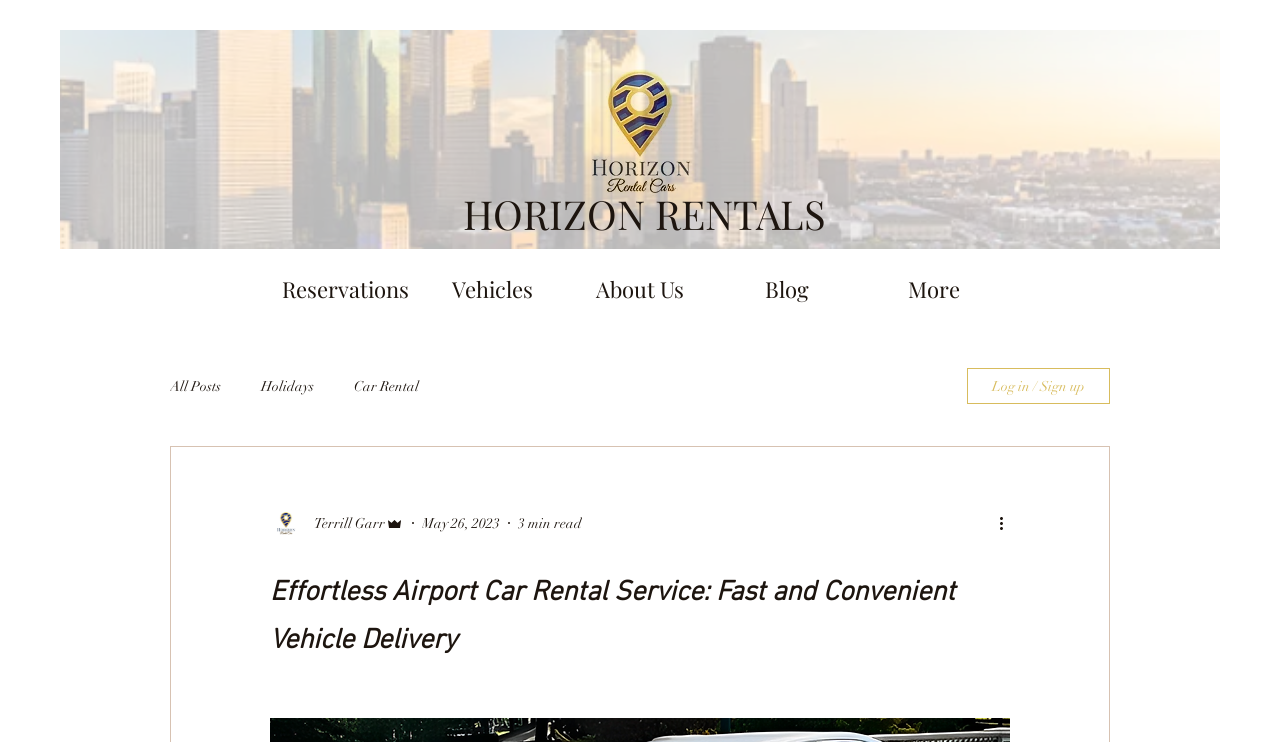Determine the bounding box coordinates of the clickable region to follow the instruction: "Buy the book on Amazon".

None